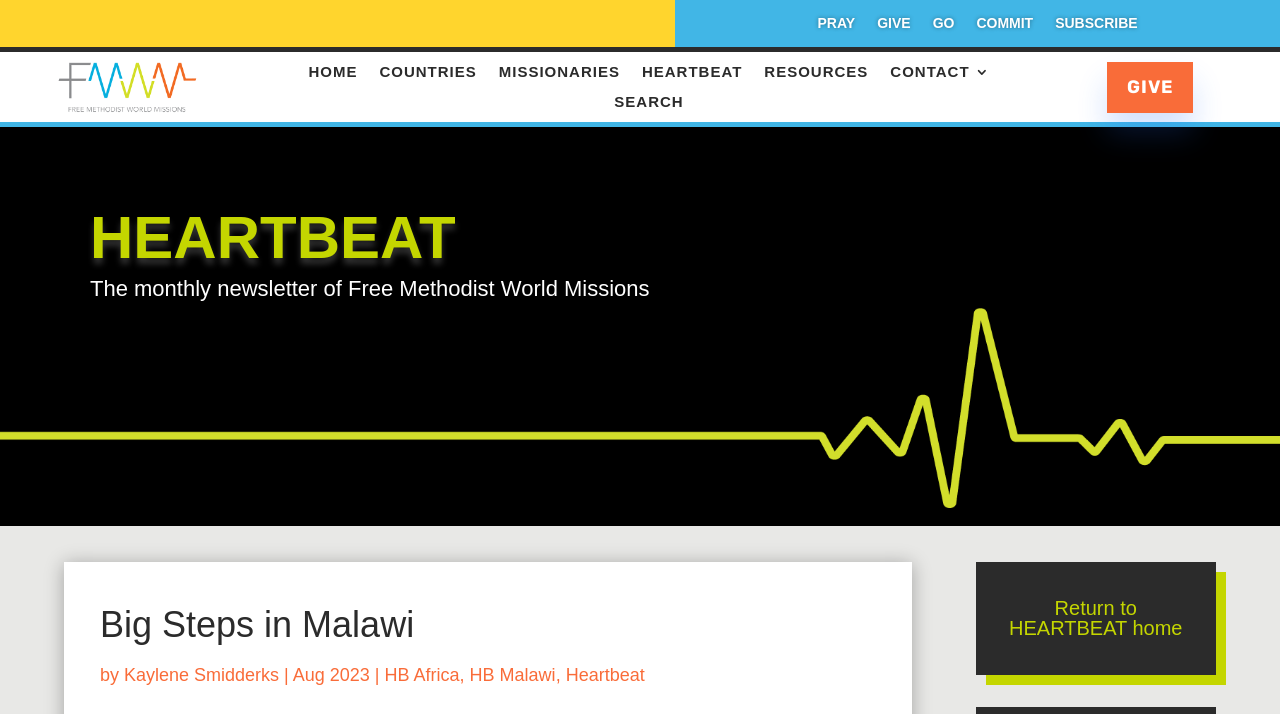What is the date of the article?
Provide a concise answer using a single word or phrase based on the image.

Aug 2023